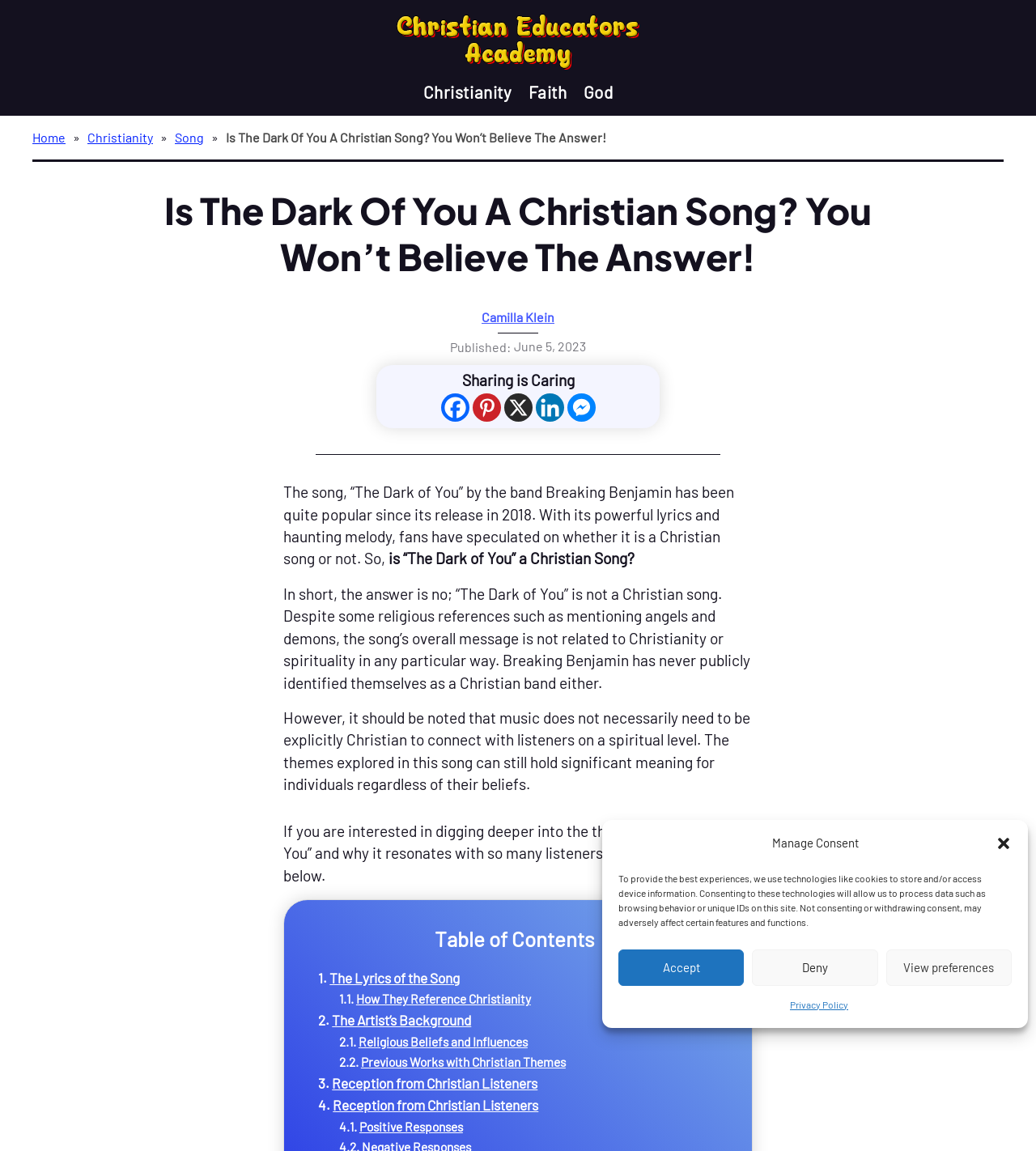Show me the bounding box coordinates of the clickable region to achieve the task as per the instruction: "Read the section about 'The Lyrics of the Song'".

[0.307, 0.84, 0.444, 0.86]